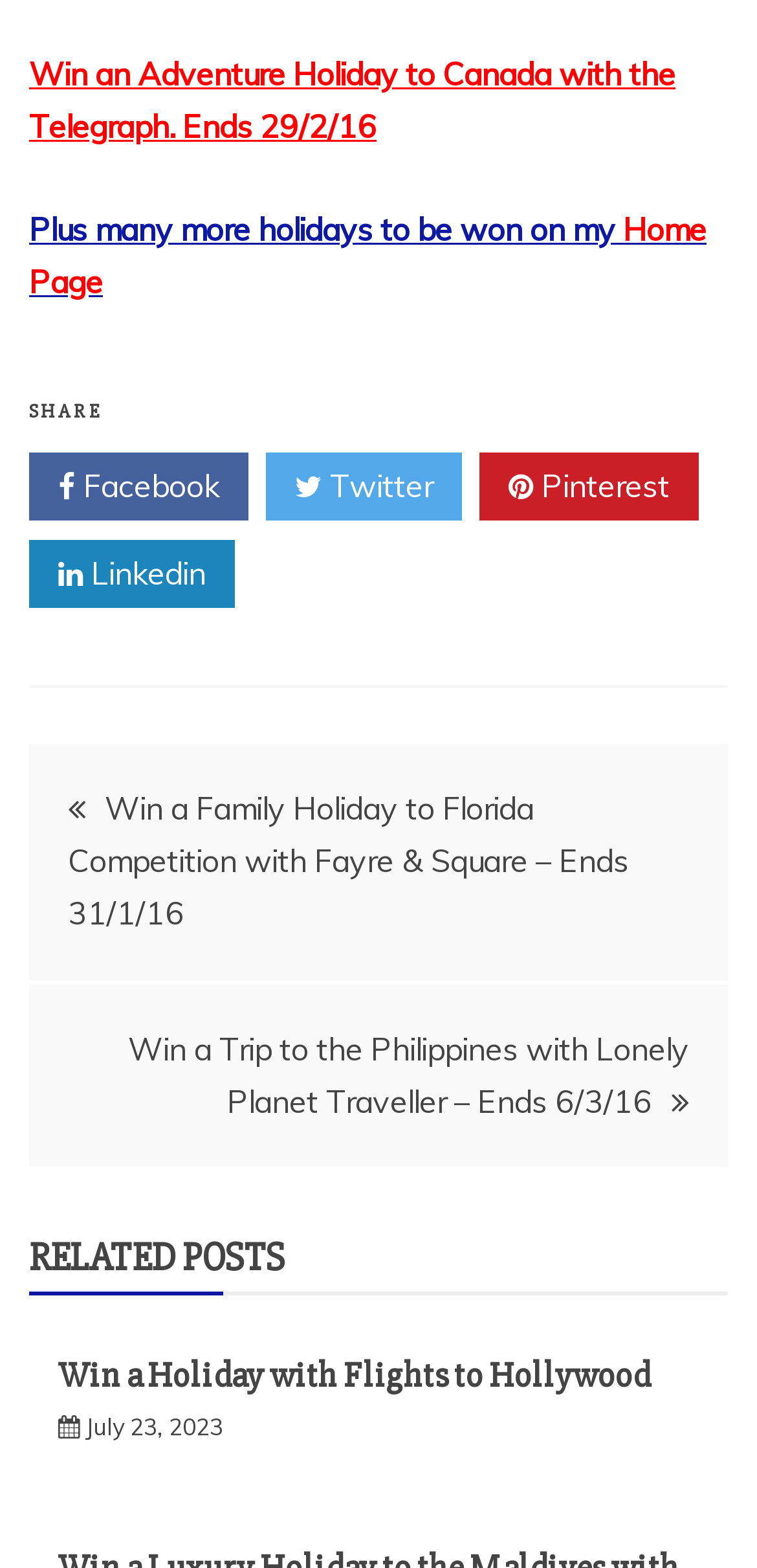Please determine the bounding box coordinates of the element's region to click in order to carry out the following instruction: "Share on Facebook". The coordinates should be four float numbers between 0 and 1, i.e., [left, top, right, bottom].

[0.038, 0.289, 0.328, 0.332]